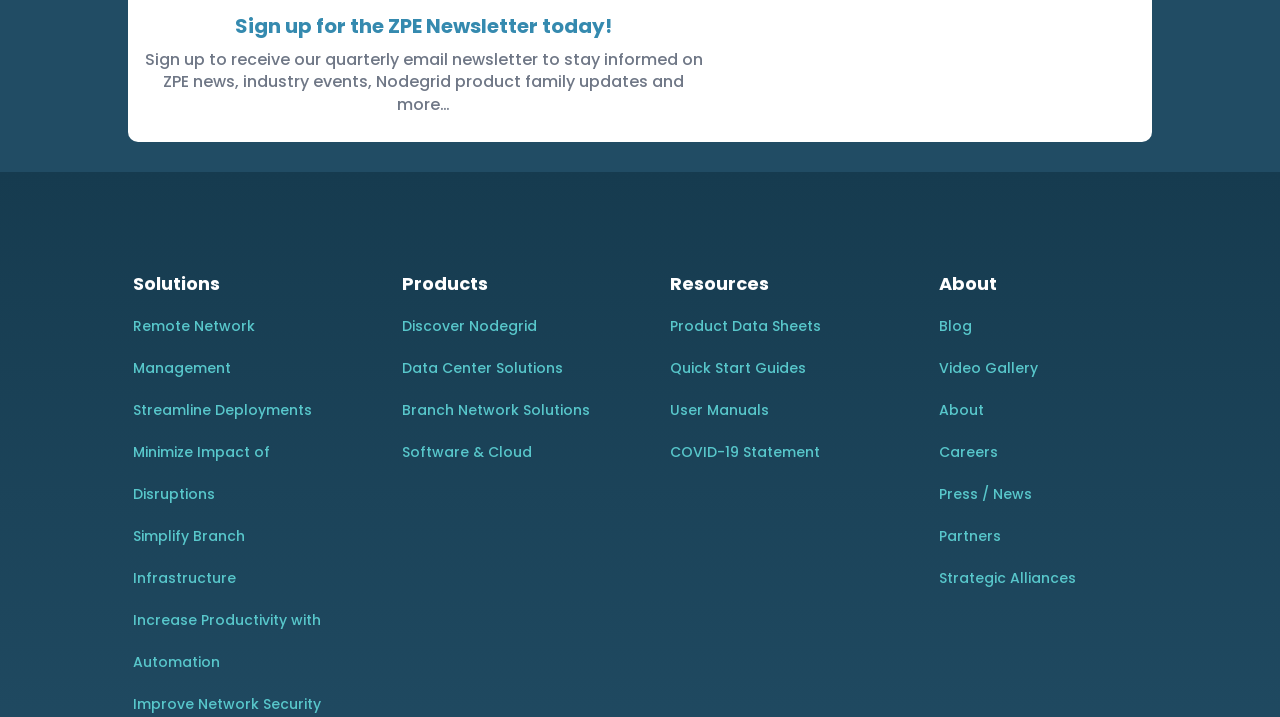Please specify the bounding box coordinates in the format (top-left x, top-left y, bottom-right x, bottom-right y), with all values as floating point numbers between 0 and 1. Identify the bounding box of the UI element described by: Press / News

[0.734, 0.656, 0.806, 0.722]